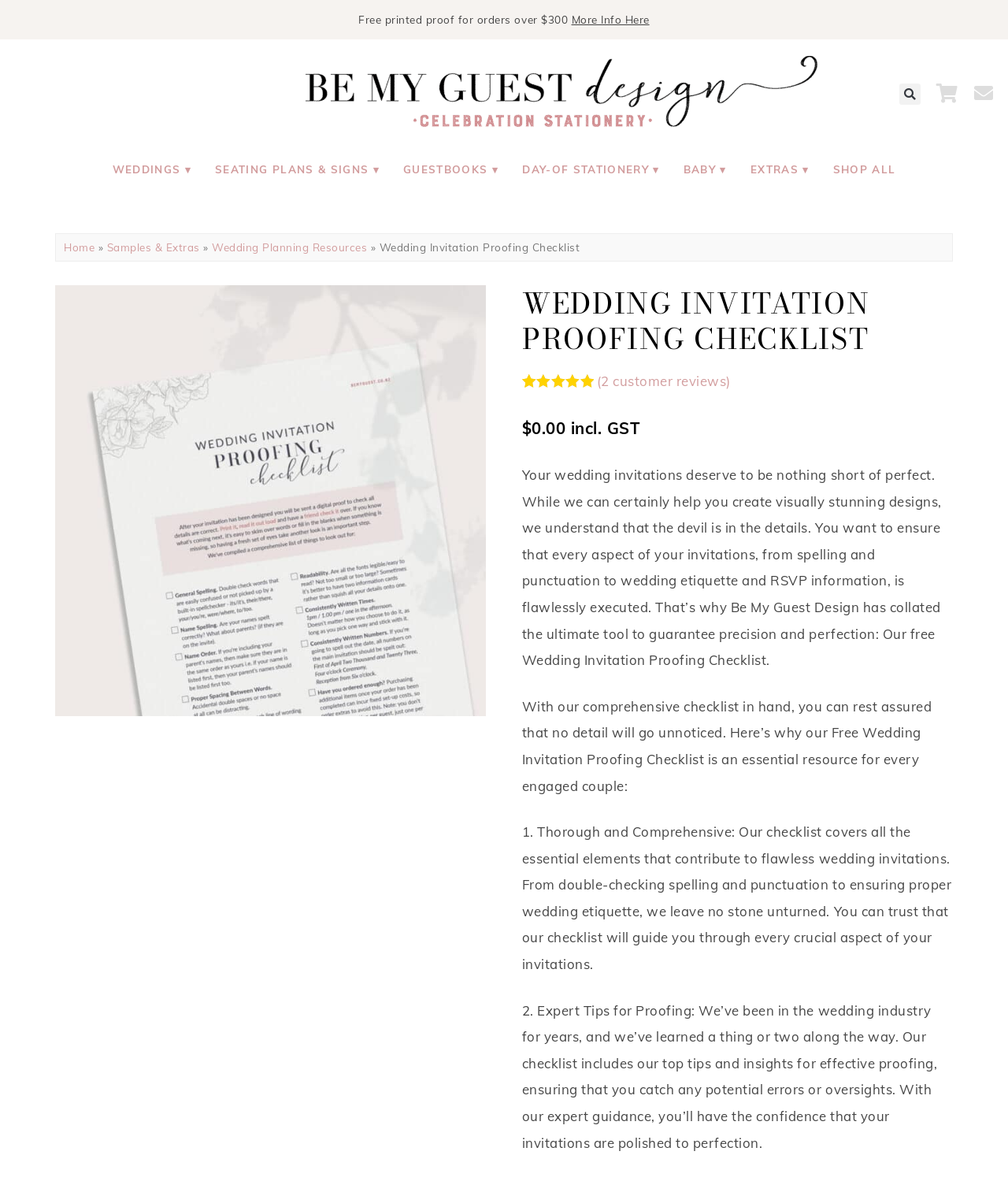How many customer reviews are there for the Wedding Invitation Proofing Checklist?
Answer the question with just one word or phrase using the image.

2